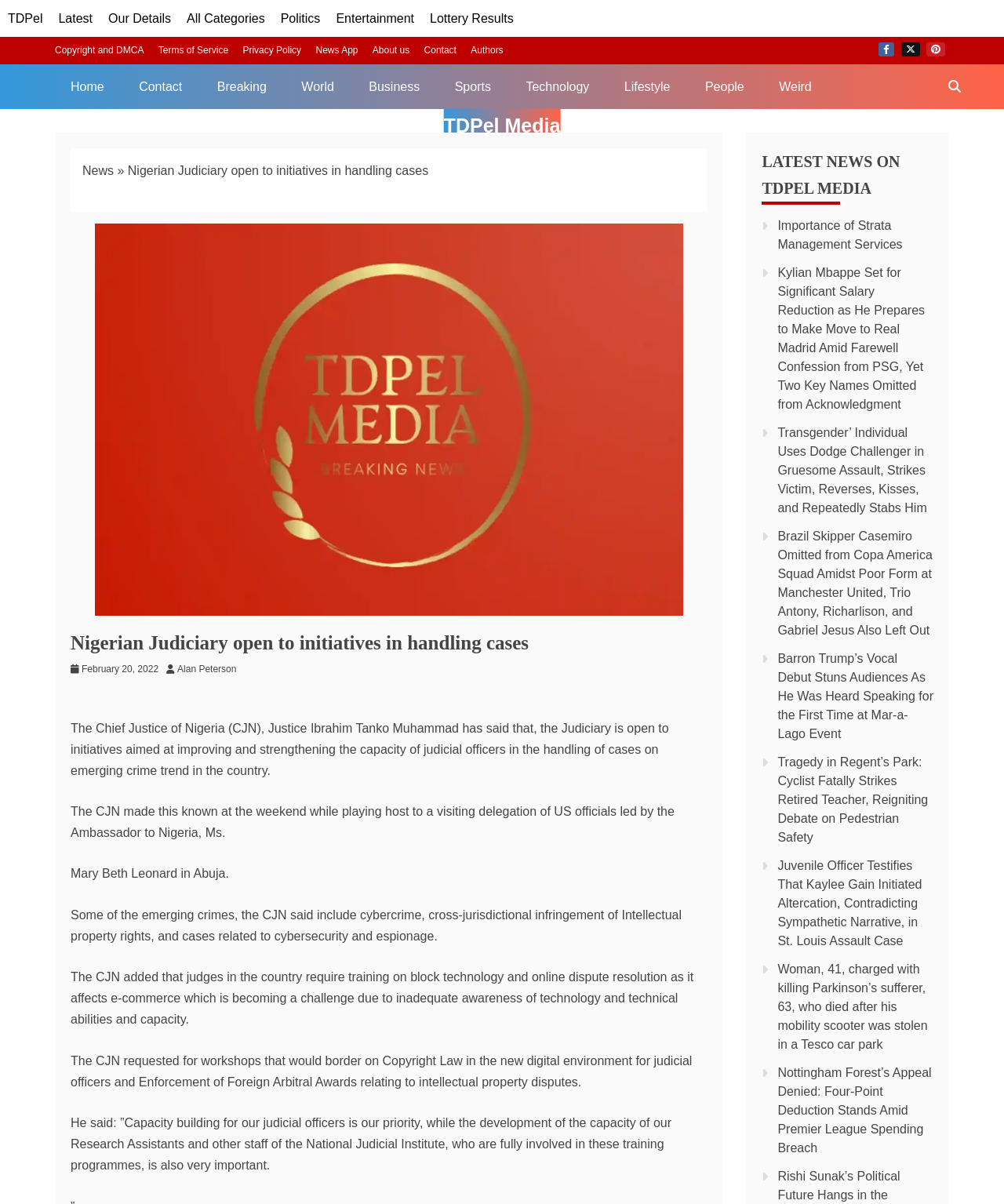Determine the bounding box coordinates of the element's region needed to click to follow the instruction: "Read the news about Nigerian Judiciary". Provide these coordinates as four float numbers between 0 and 1, formatted as [left, top, right, bottom].

[0.07, 0.524, 0.704, 0.562]